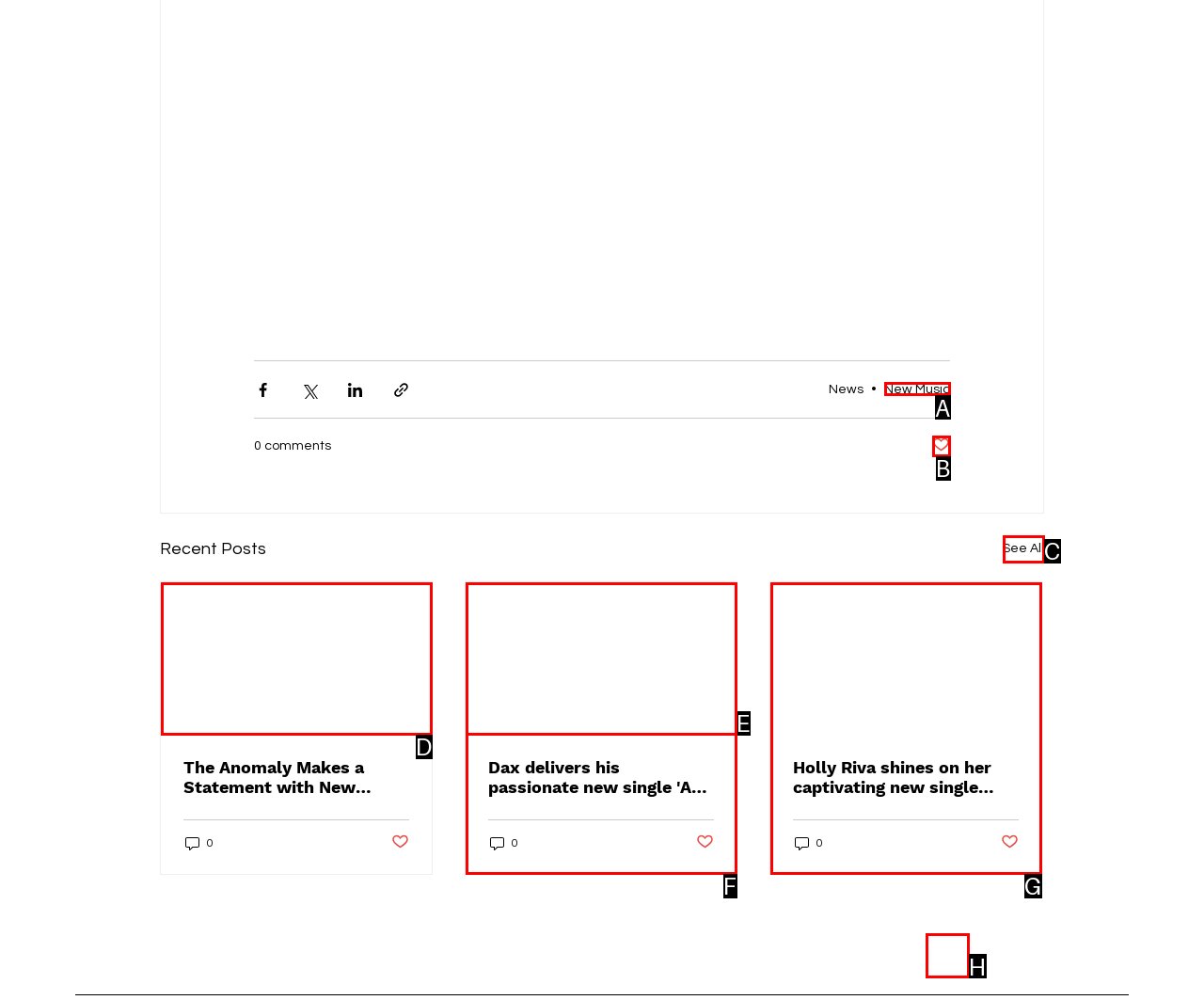Select the HTML element that needs to be clicked to perform the task: Visit Facebook page. Reply with the letter of the chosen option.

H